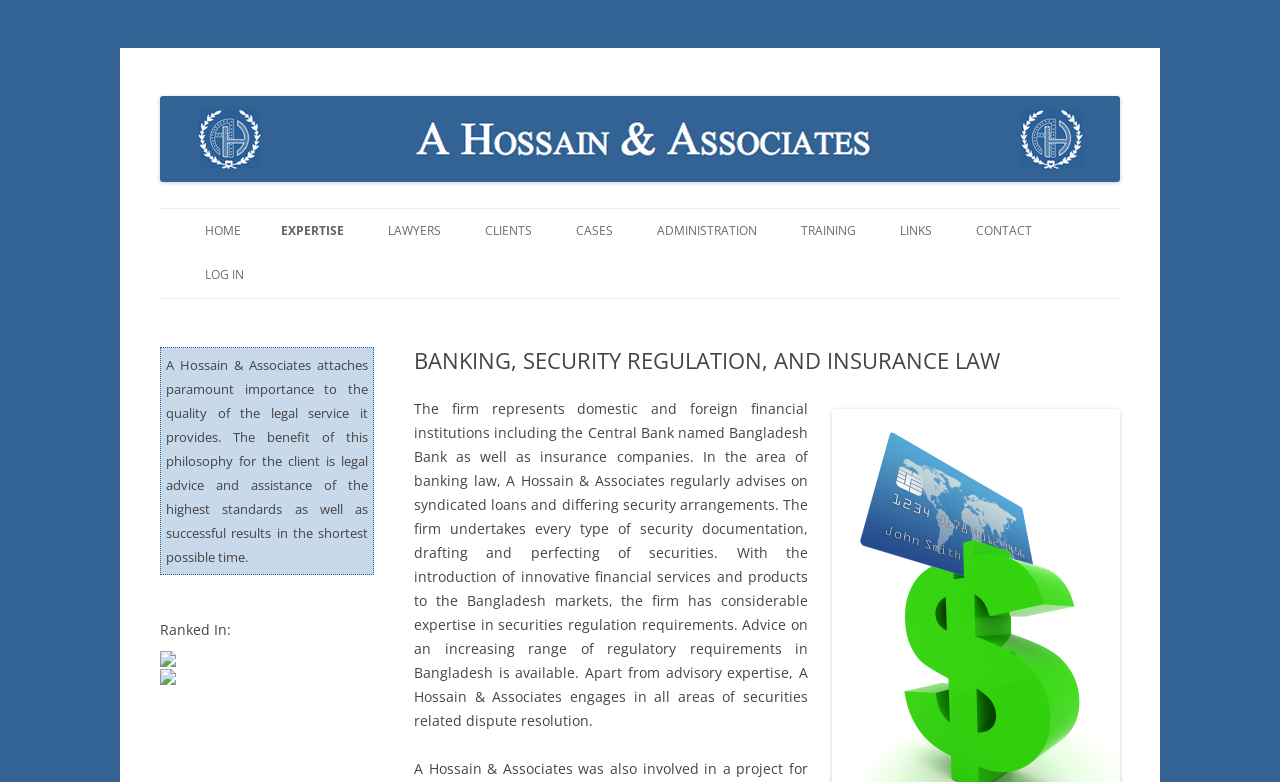What is the firm's philosophy regarding legal services? Look at the image and give a one-word or short phrase answer.

Quality of service